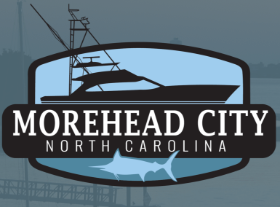What is represented at the bottom of the logo?
Give a comprehensive and detailed explanation for the question.

The logo includes a playful representation of a fish at the bottom, which is a symbol of the city's fishing industry and its connection to the sea, and adds a touch of whimsy to the overall design.